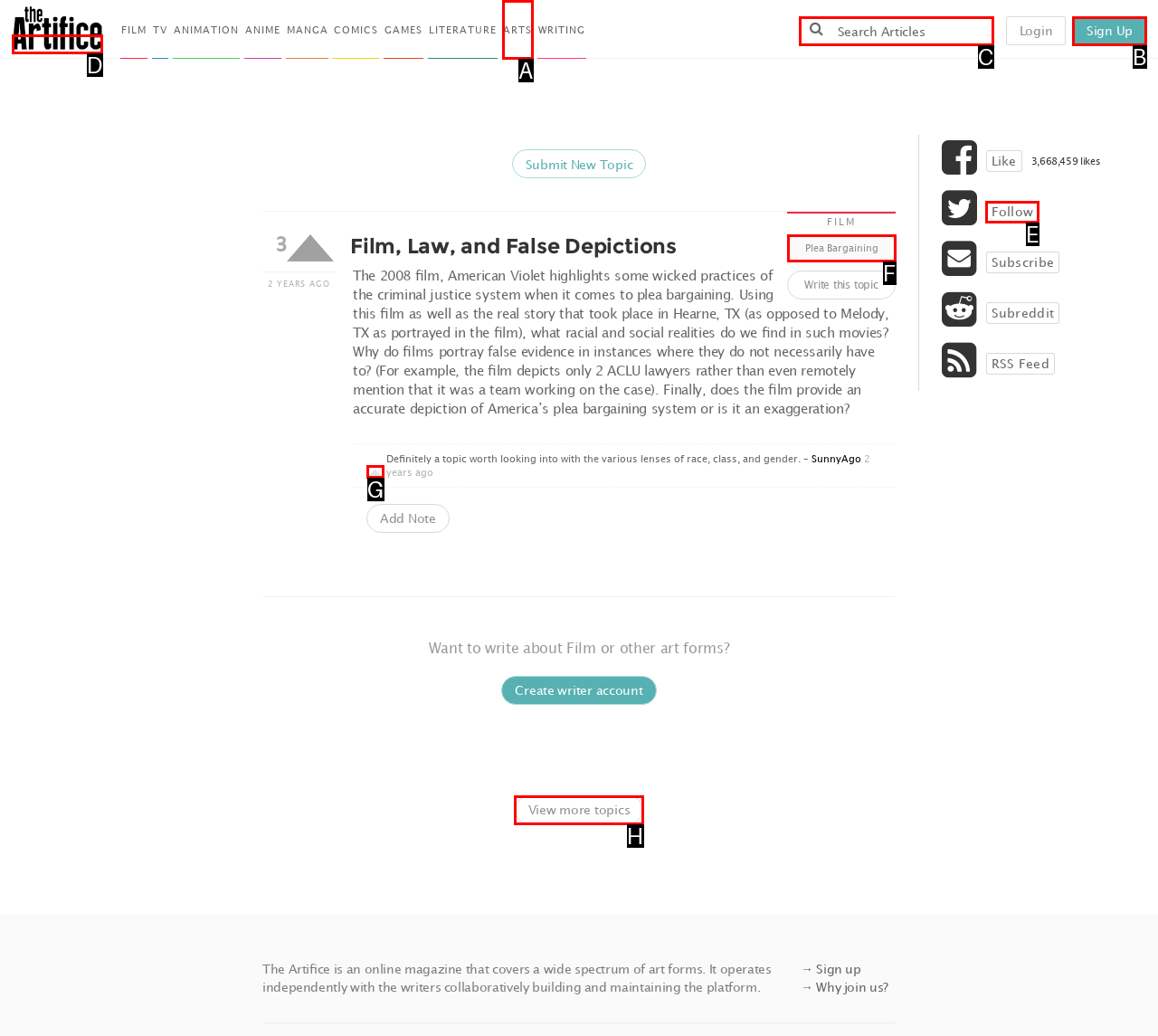Determine the correct UI element to click for this instruction: Search for a topic. Respond with the letter of the chosen element.

C